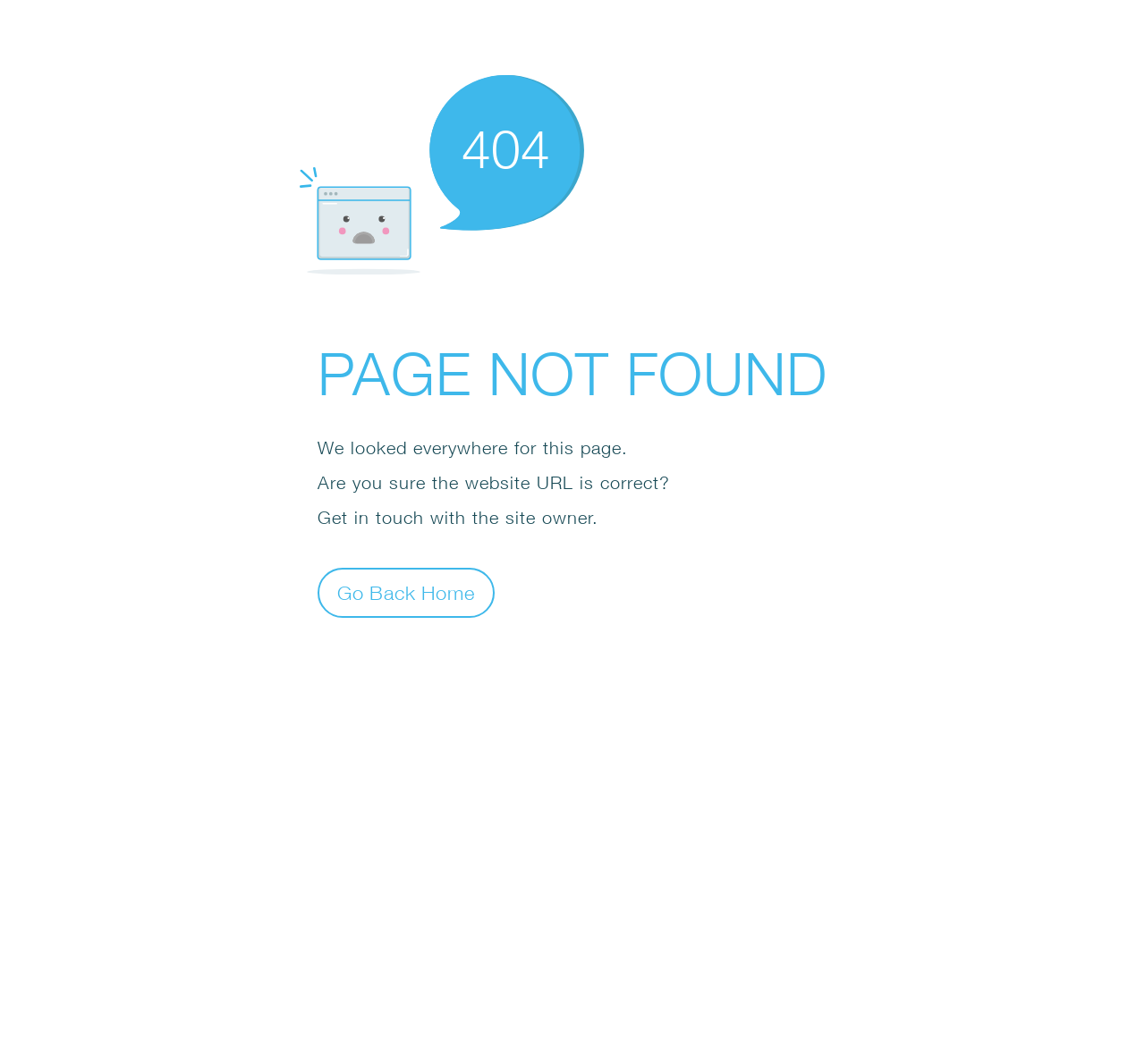Bounding box coordinates are given in the format (top-left x, top-left y, bottom-right x, bottom-right y). All values should be floating point numbers between 0 and 1. Provide the bounding box coordinate for the UI element described as: name="EMAIL" placeholder="Email"

None